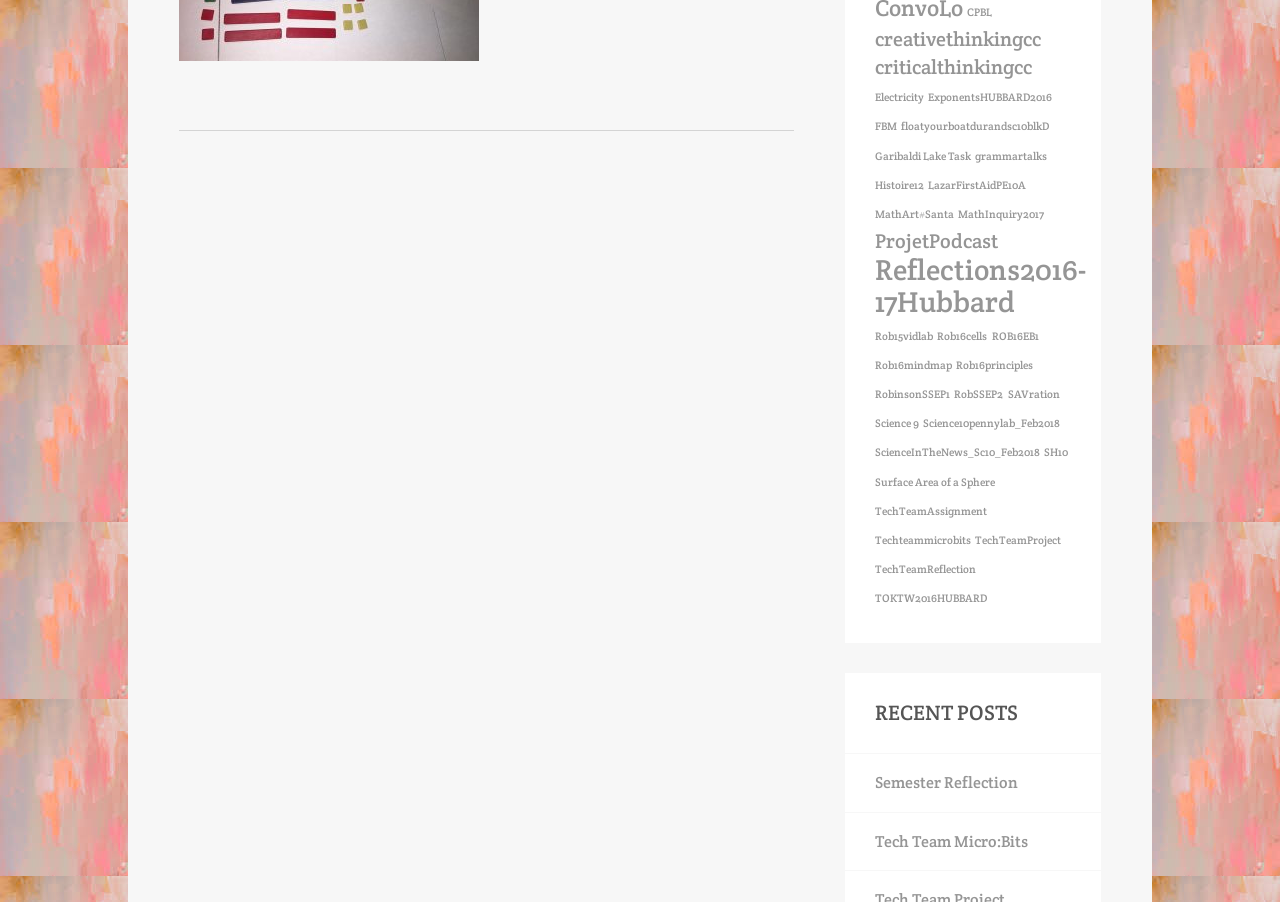What is the category of 'Science 9'?
Look at the screenshot and respond with one word or a short phrase.

Science